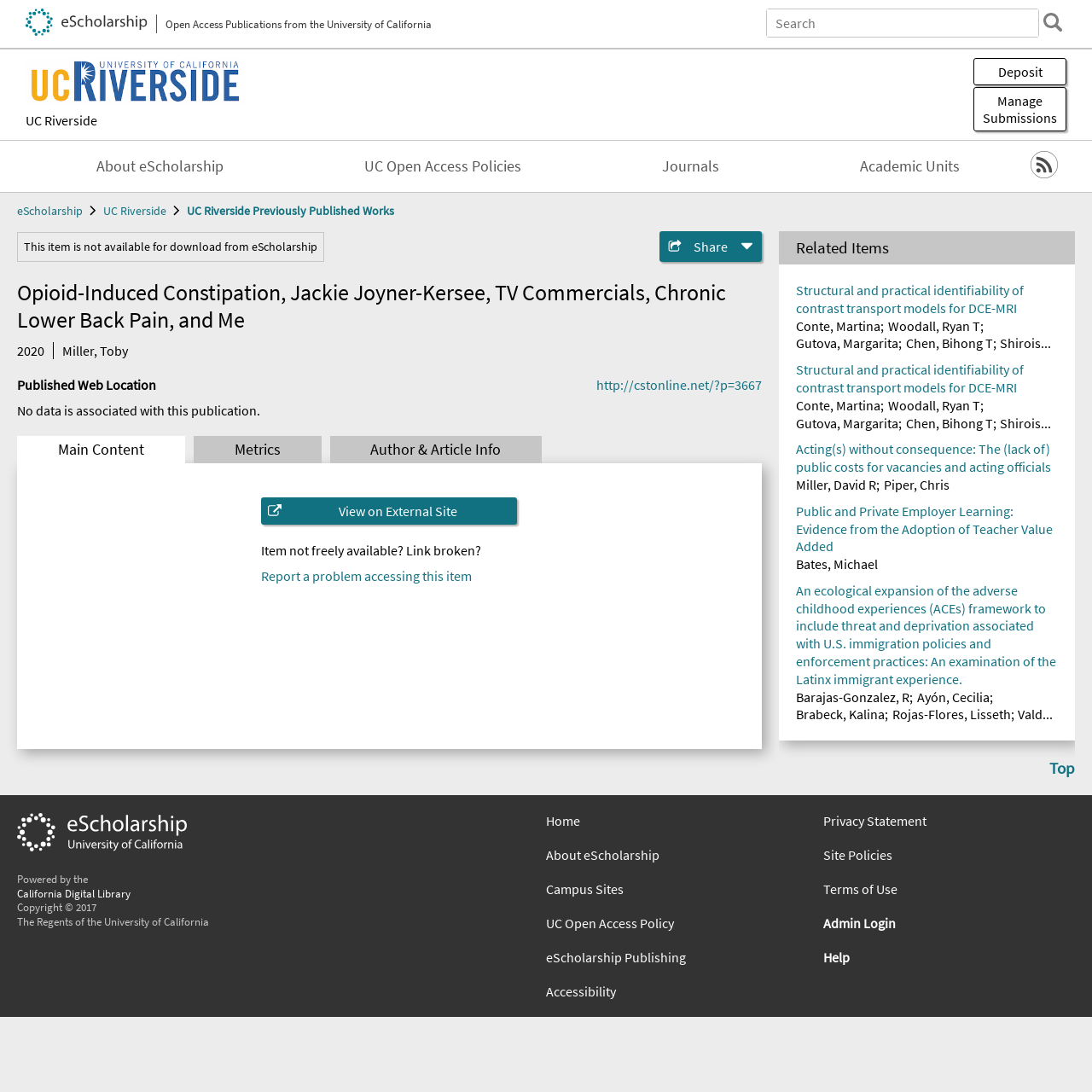Create a detailed summary of the webpage's content and design.

This webpage appears to be a publication page from the University of California's eScholarship platform. At the top, there is a banner with the university's logo and a search box to search for publications. Below the banner, there are several links to navigate to different sections of the platform, including "About eScholarship", "UC Open Access Policies", "Journals", and "Academic Units".

The main content of the page is divided into two sections. On the left, there is a section with details about the publication, including the title "Opioid-Induced Constipation, Jackie Joyner-Kersee, TV Commercials, Chronic Lower Back Pain, and Me" and the author's name, "Miller, Toby". There is also a heading "Published Web Location" with a link to the publication's web location. Additionally, there are buttons to navigate to different sections of the publication, including "Main Content", "Metrics", and "Author & Article Info".

On the right, there is a section with related items, including several publications with titles and authors' names. Each publication has a link to its own page. The related items are listed in a vertical column, with the most recent ones at the top.

At the bottom of the page, there is a footer with links to navigate to the top of the page and to the home page of the eScholarship platform.